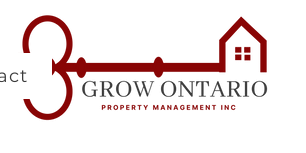What is the company's focus?
Using the visual information from the image, give a one-word or short-phrase answer.

Real estate and residential services